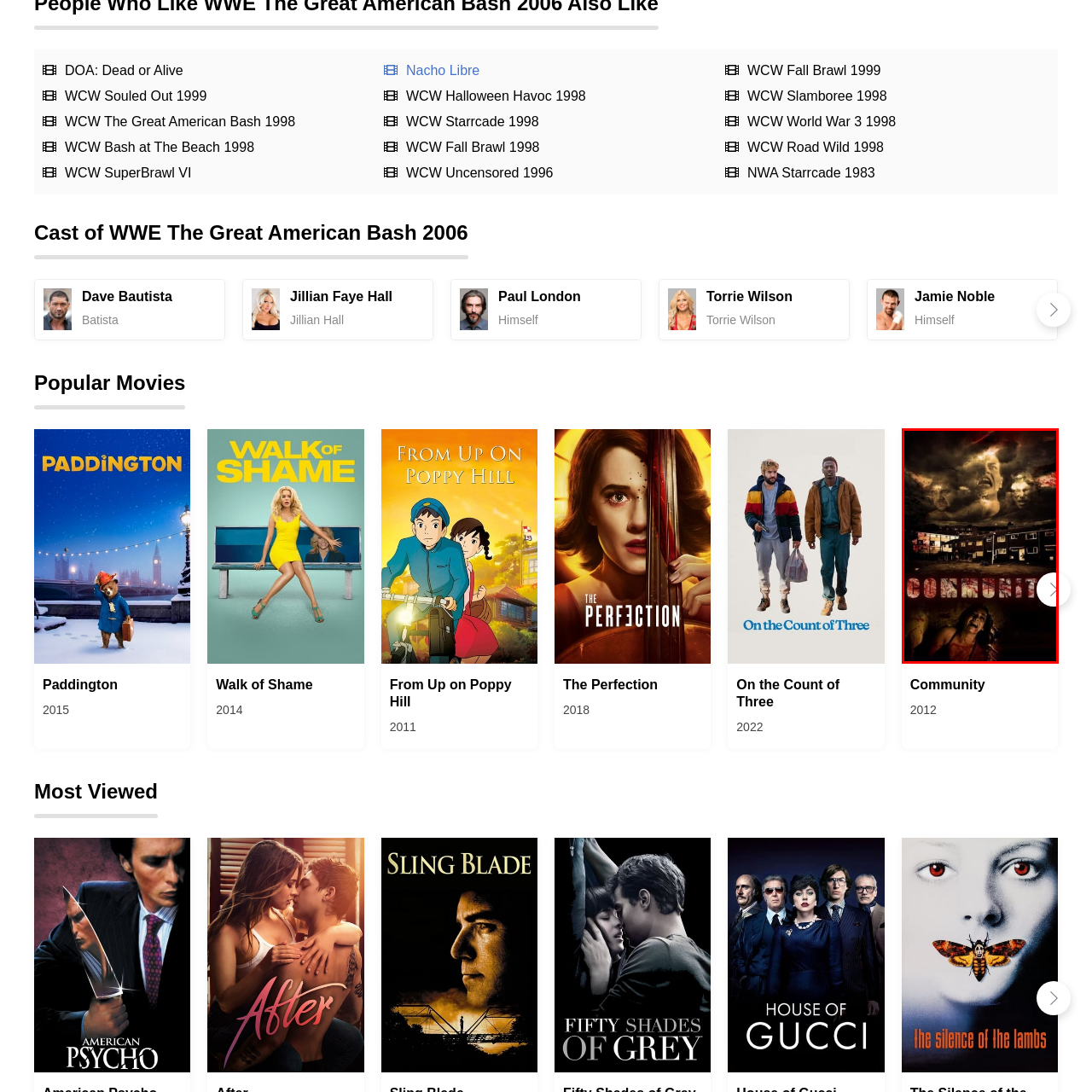What is the expression of the ghostly faces emerging from the clouds?
Observe the image inside the red-bordered box and offer a detailed answer based on the visual details you find.

The caption describes the ghostly faces emerging from the clouds as having expressions 'twisted in anguish and terror', which adds an unsettling dynamic to the composition and suggests a sense of horror and fear.